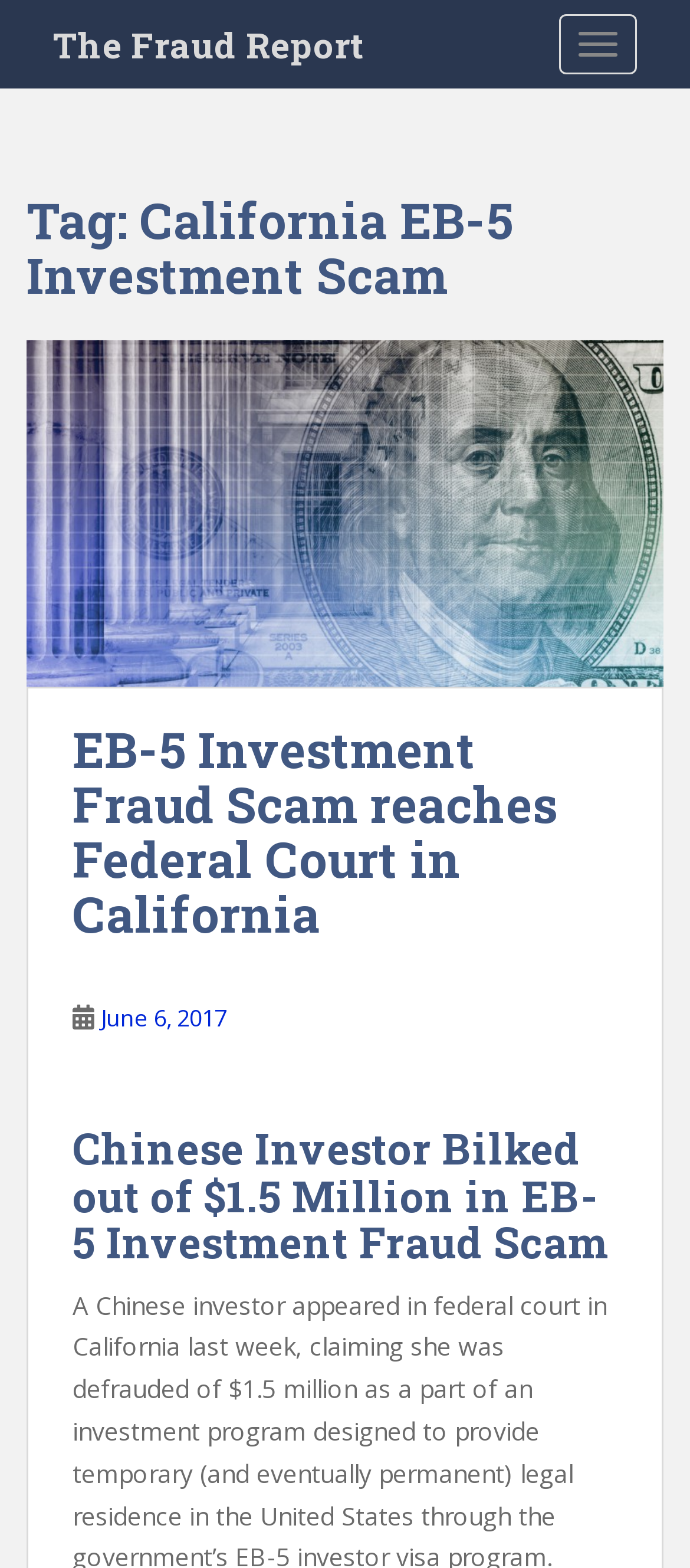Articulate a complete and detailed caption of the webpage elements.

The webpage is about California EB-5 Investment Scam archives, specifically featuring news articles related to this topic. At the top left, there is a link to "The Fraud Report" and a button to toggle navigation on the top right. Below the navigation button, there is a header section that spans almost the entire width of the page. 

Within the header section, there is a heading that reads "Tag: California EB-5 Investment Scam" on the left side. Below this heading, there are two news articles. The first article is titled "EB-5 Investment Fraud Scam reaches Federal Court in California" and features an image with the same title. This article is positioned on the left side of the page, taking up about half of the page's width. 

The second article is also titled "EB-5 Investment Fraud Scam reaches Federal Court in California" and is positioned below the first article, taking up a similar amount of space. Below the title, there is a link to the article and a timestamp "June 6, 2017" on the right side. 

Further down the page, there is another article titled "Chinese Investor Bilked out of $1.5 Million in EB-5 Investment Fraud Scam", which is positioned on the left side of the page, similar to the first article.